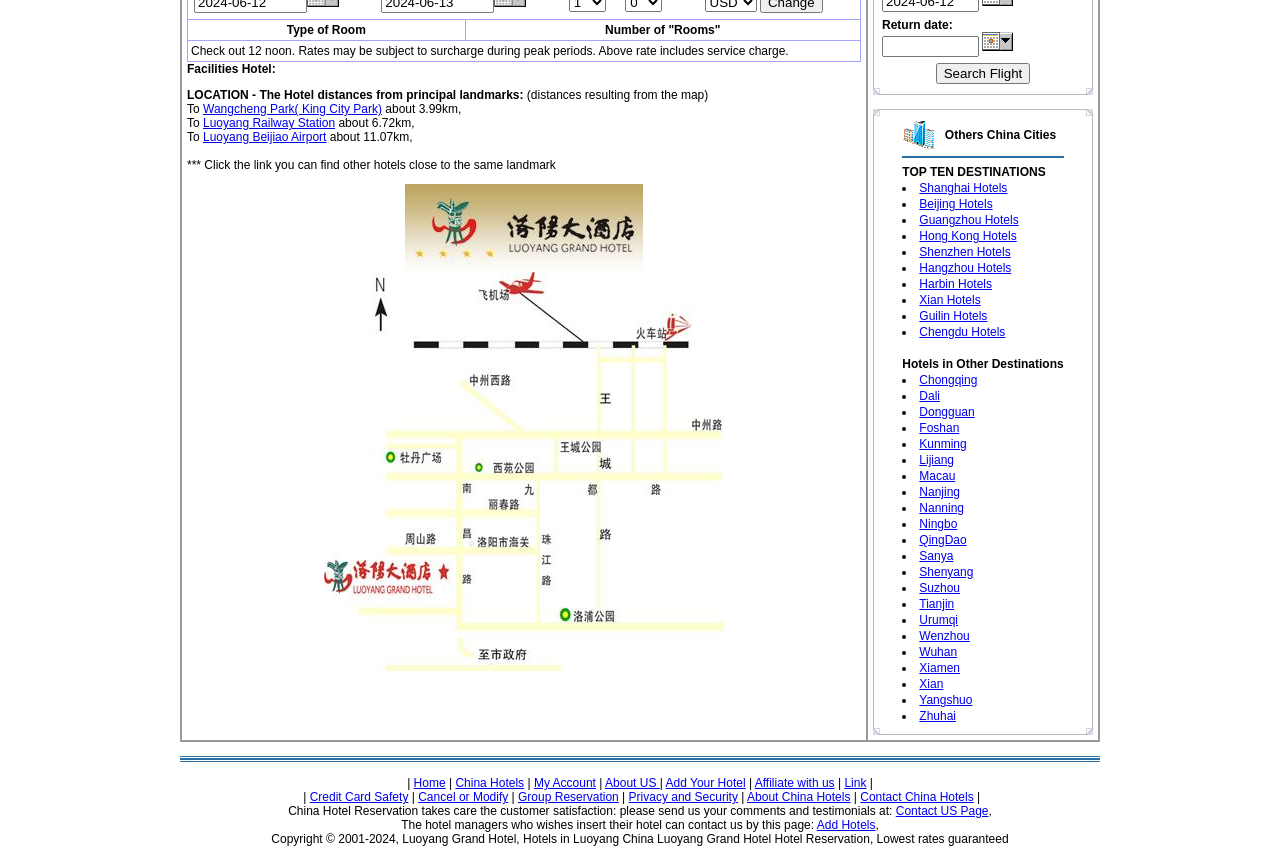Bounding box coordinates must be specified in the format (top-left x, top-left y, bottom-right x, bottom-right y). All values should be floating point numbers between 0 and 1. What are the bounding box coordinates of the UI element described as: Wangcheng Park( King City Park)

[0.159, 0.119, 0.298, 0.136]